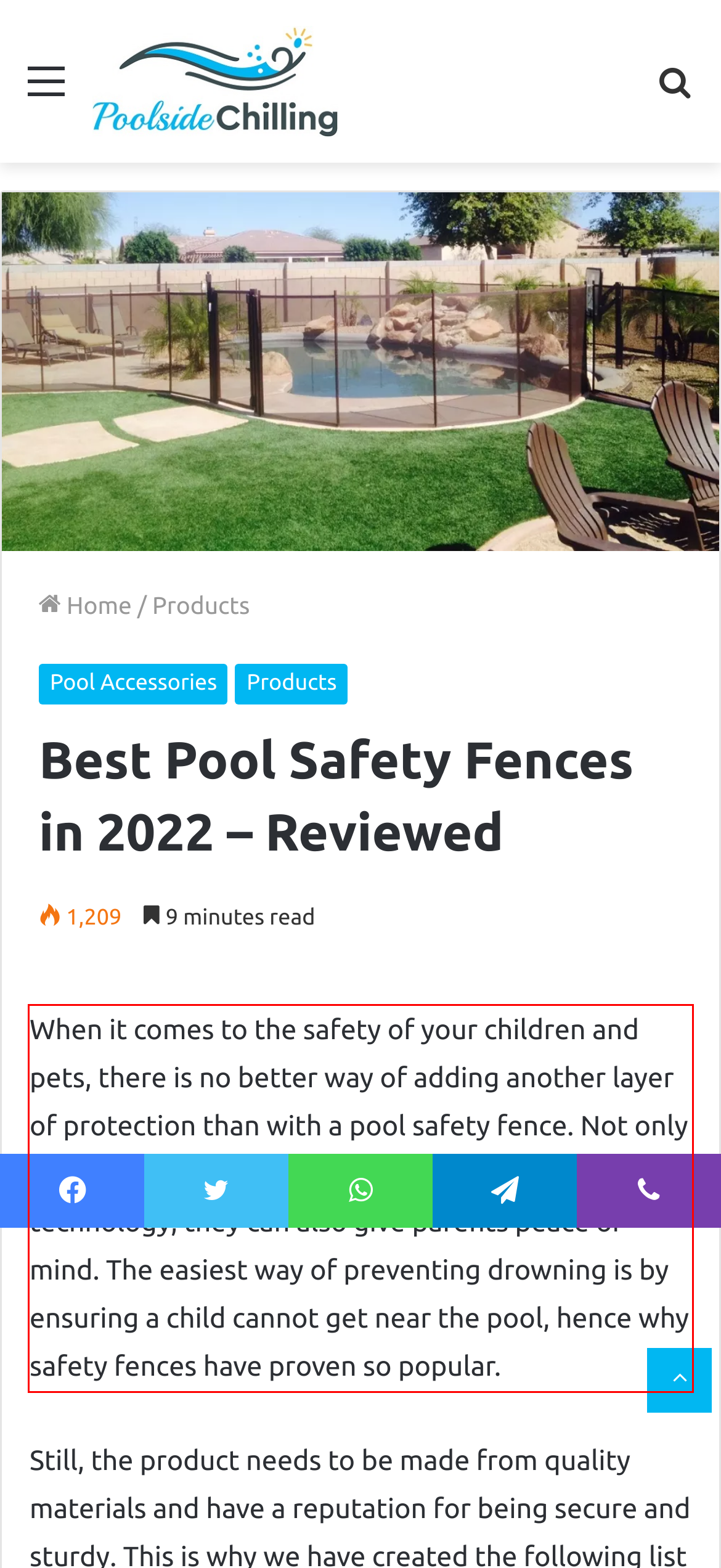Using the provided webpage screenshot, identify and read the text within the red rectangle bounding box.

When it comes to the safety of your children and pets, there is no better way of adding another layer of protection than with a pool safety fence. Not only can these keep kids out but thanks to modern technology, they can also give parents peace of mind. The easiest way of preventing drowning is by ensuring a child cannot get near the pool, hence why safety fences have proven so popular.